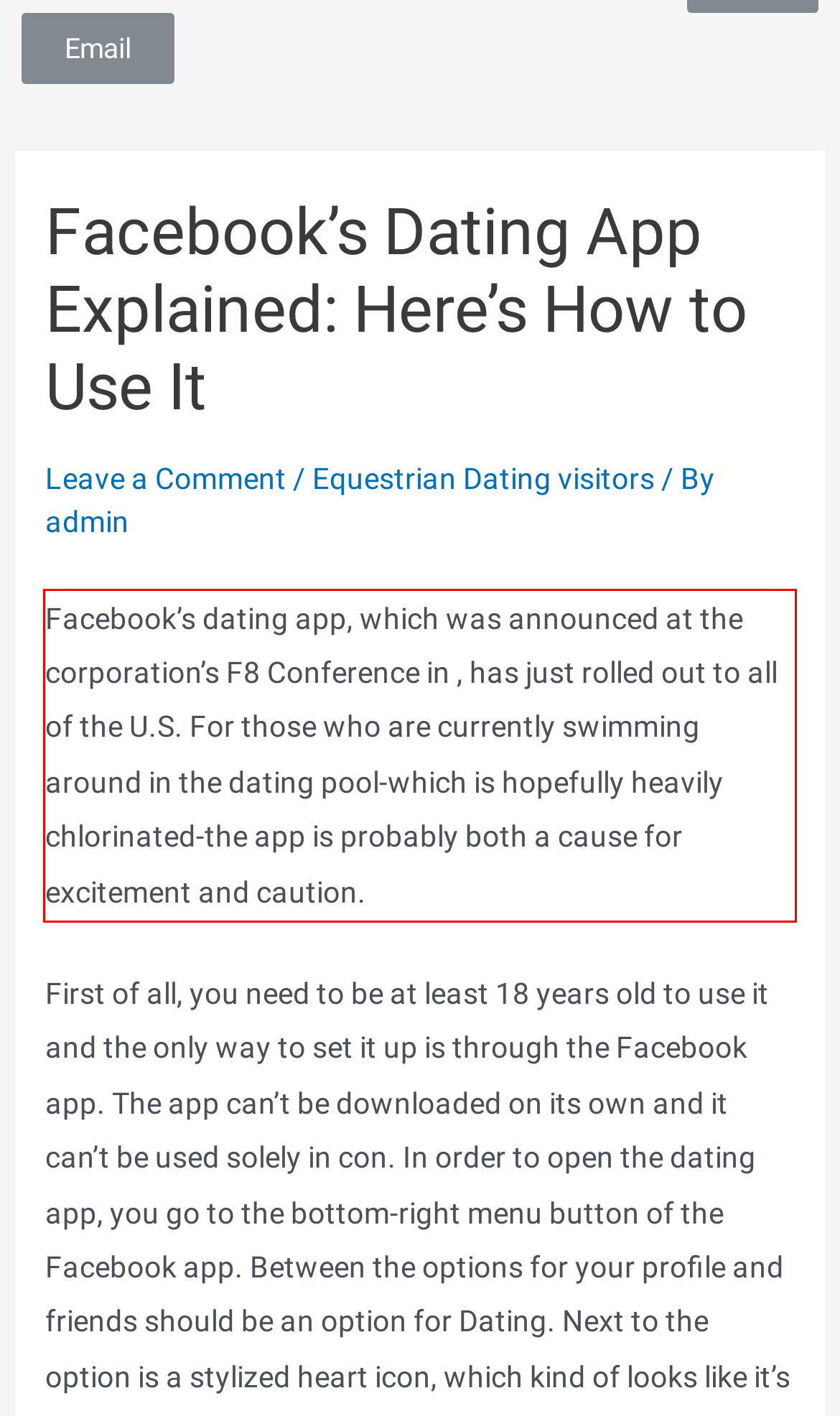Please identify and extract the text content from the UI element encased in a red bounding box on the provided webpage screenshot.

Facebook’s dating app, which was announced at the corporation’s F8 Conference in , has just rolled out to all of the U.S. For those who are currently swimming around in the dating pool-which is hopefully heavily chlorinated-the app is probably both a cause for excitement and caution.